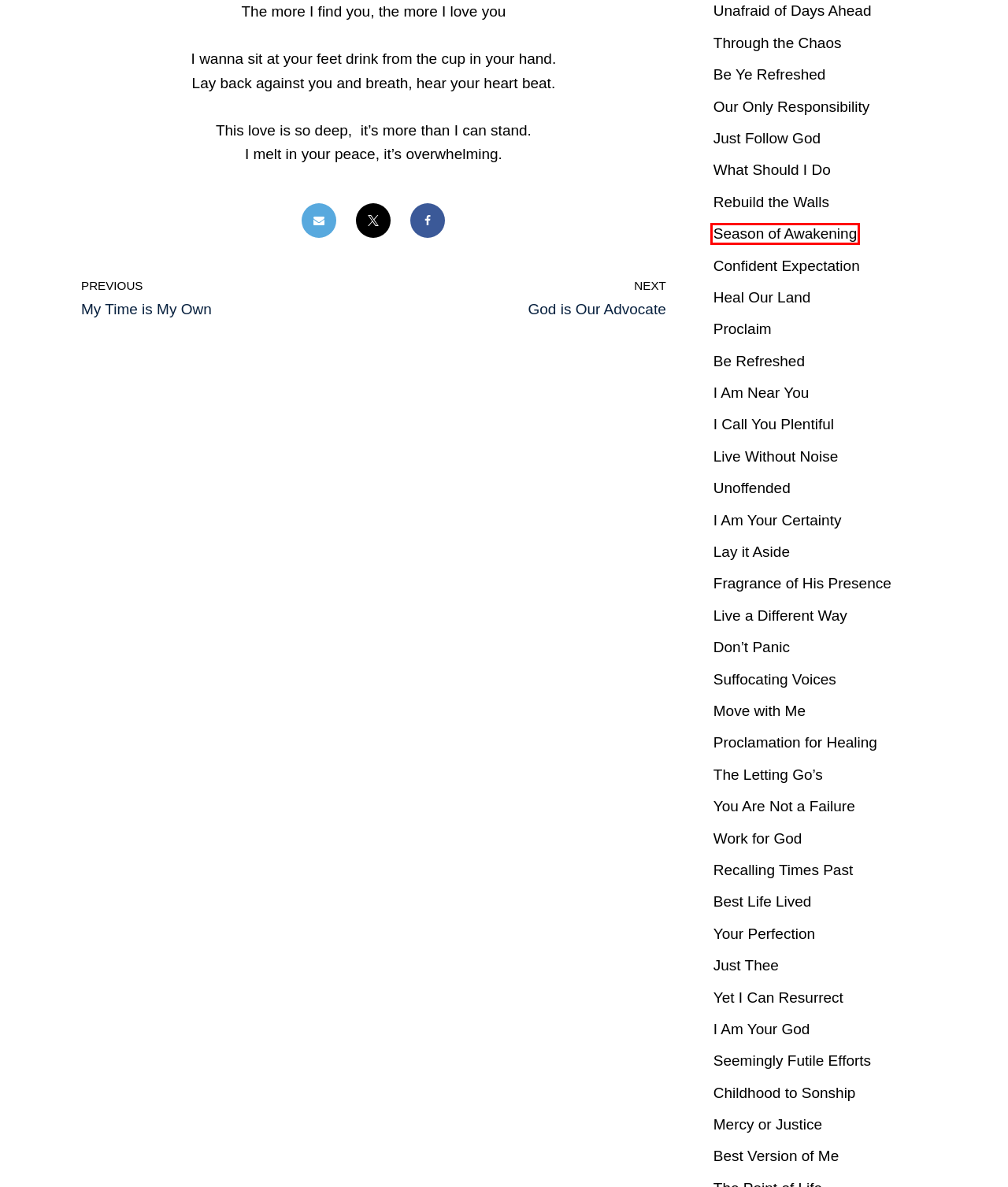You are looking at a webpage screenshot with a red bounding box around an element. Pick the description that best matches the new webpage after interacting with the element in the red bounding box. The possible descriptions are:
A. Confident Expectation – Words of God's Wisdom
B. Season of Awakening – Words of God's Wisdom
C. Heal Our Land – Words of God's Wisdom
D. My Time is My Own – Words of God's Wisdom
E. On the Cusp of Blessing – Words of God's Wisdom
F. Work for God – Words of God's Wisdom
G. You Are Not a Failure – Words of God's Wisdom
H. The Letting Go’s – Words of God's Wisdom

B